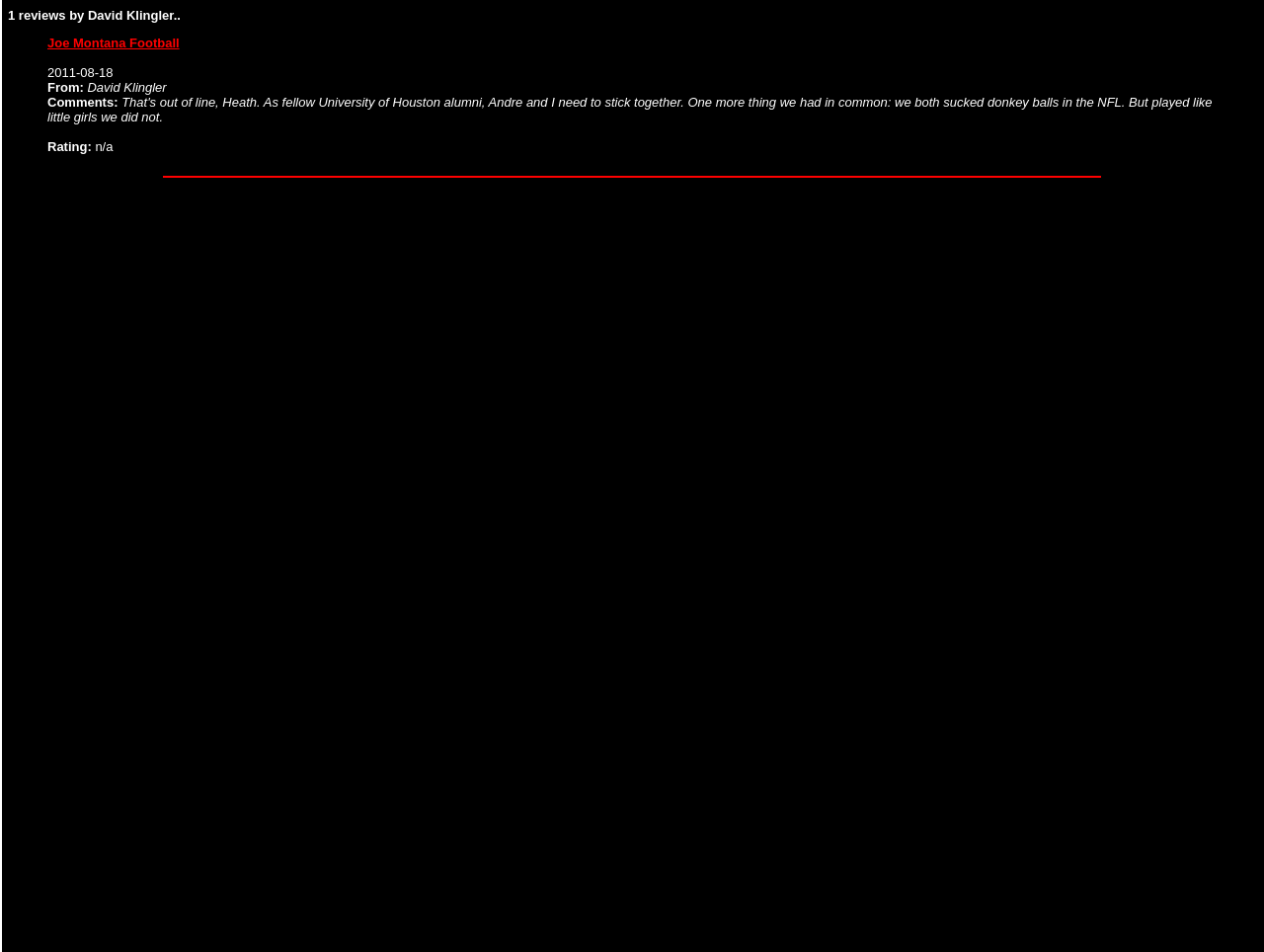What is the title of the reviewed item?
Based on the visual information, provide a detailed and comprehensive answer.

The title of the reviewed item can be found by looking at the link text 'Joe Montana Football' inside the blockquote element, which is located below the text '1 reviews by David Klingler..'.